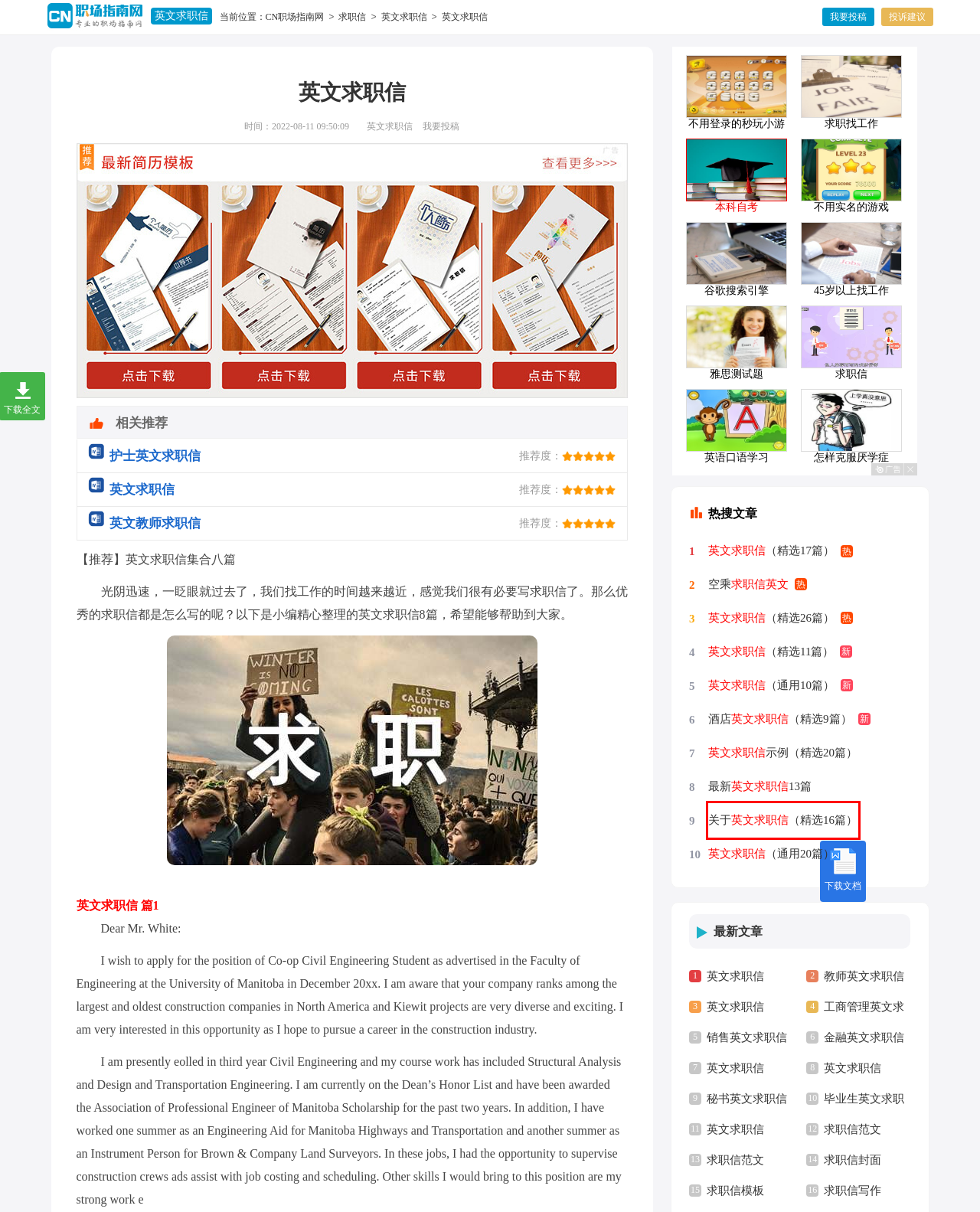Examine the screenshot of a webpage with a red bounding box around a UI element. Your task is to identify the webpage description that best corresponds to the new webpage after clicking the specified element. The given options are:
A. 英文求职信（通用20篇）
B. 英文求职信（通用10篇）
C. 英文求职信示例（精选20篇）
D. 关于英文求职信（精选16篇）
E. 工商管理英文求职信
F. 英文求职信 写英文求职信
G. 英文求职信（精选17篇）
H. 空乘求职信英文

D